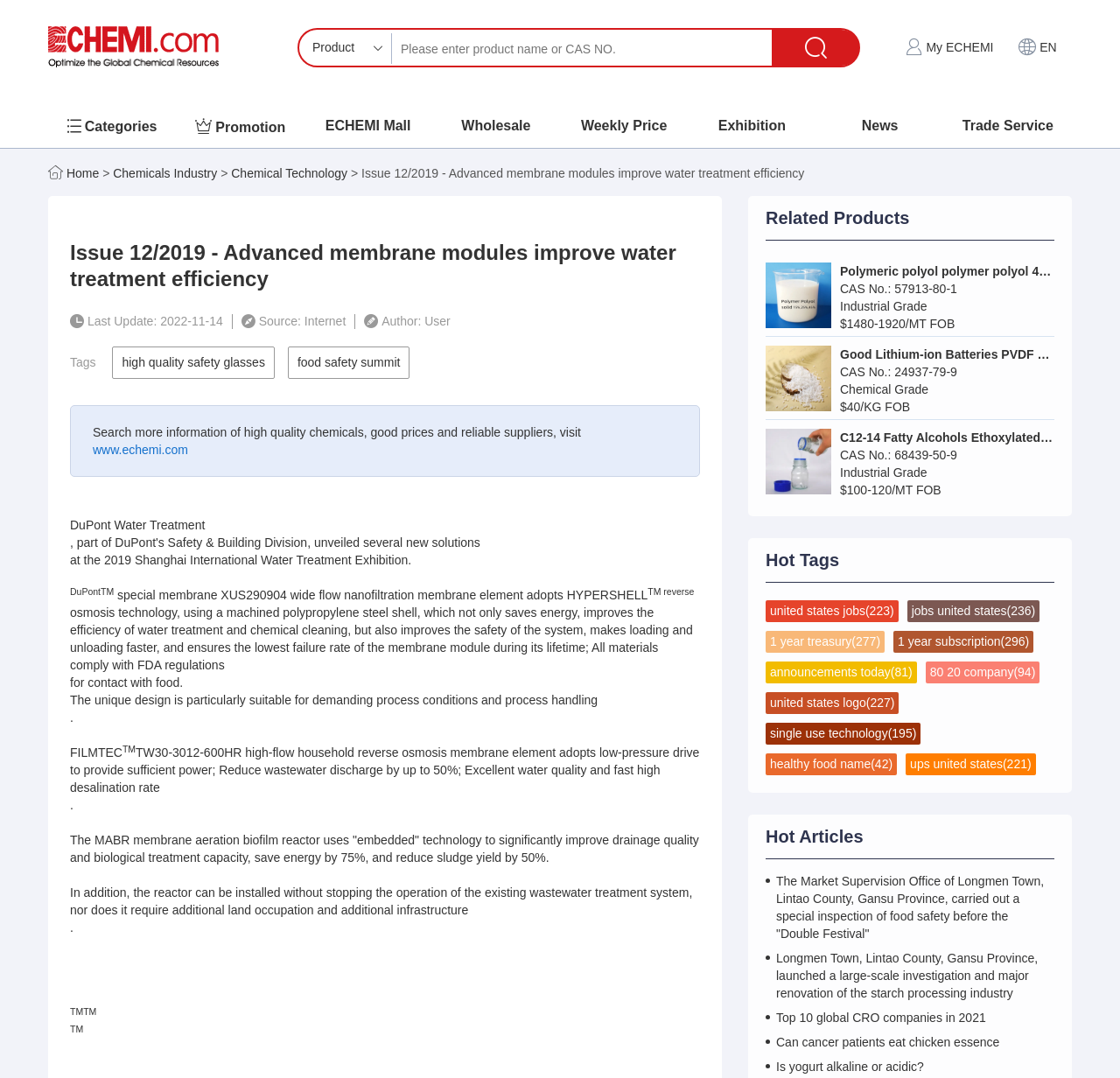Locate and provide the bounding box coordinates for the HTML element that matches this description: "high quality safety glasses".

[0.089, 0.33, 0.245, 0.343]